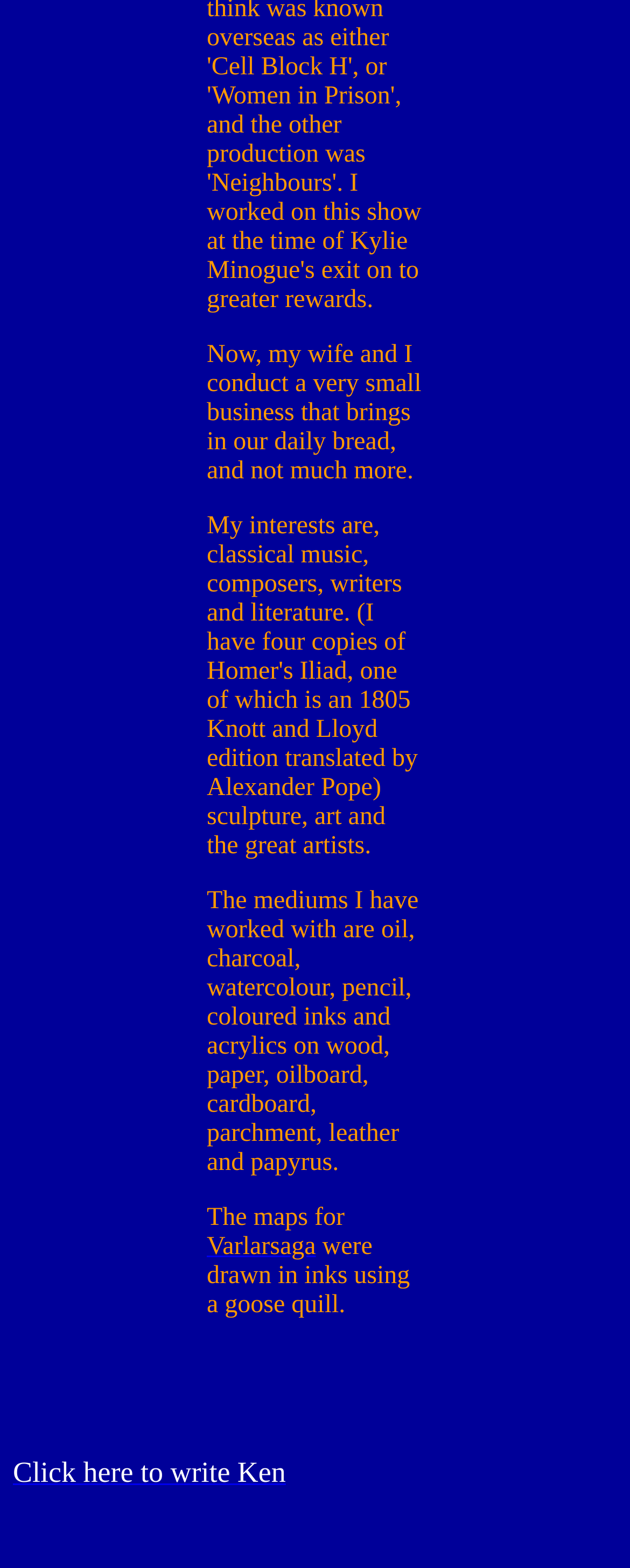What is the author's occupation?
Based on the image, answer the question with as much detail as possible.

The author mentions that they conduct a very small business that brings in their daily bread, indicating that they are a small business owner.